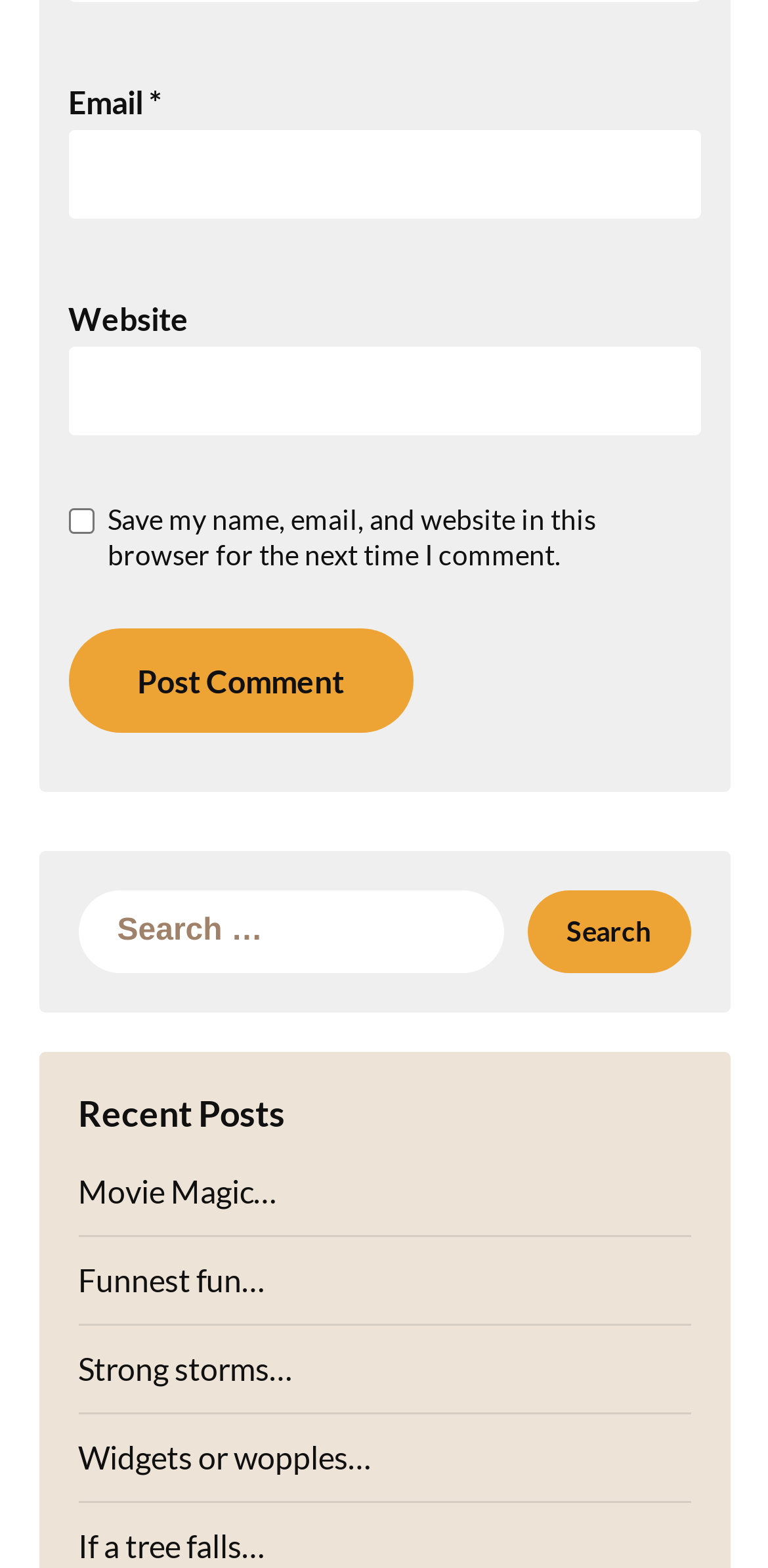Based on the provided description, "Widgets or wopples…", find the bounding box of the corresponding UI element in the screenshot.

[0.101, 0.918, 0.483, 0.941]